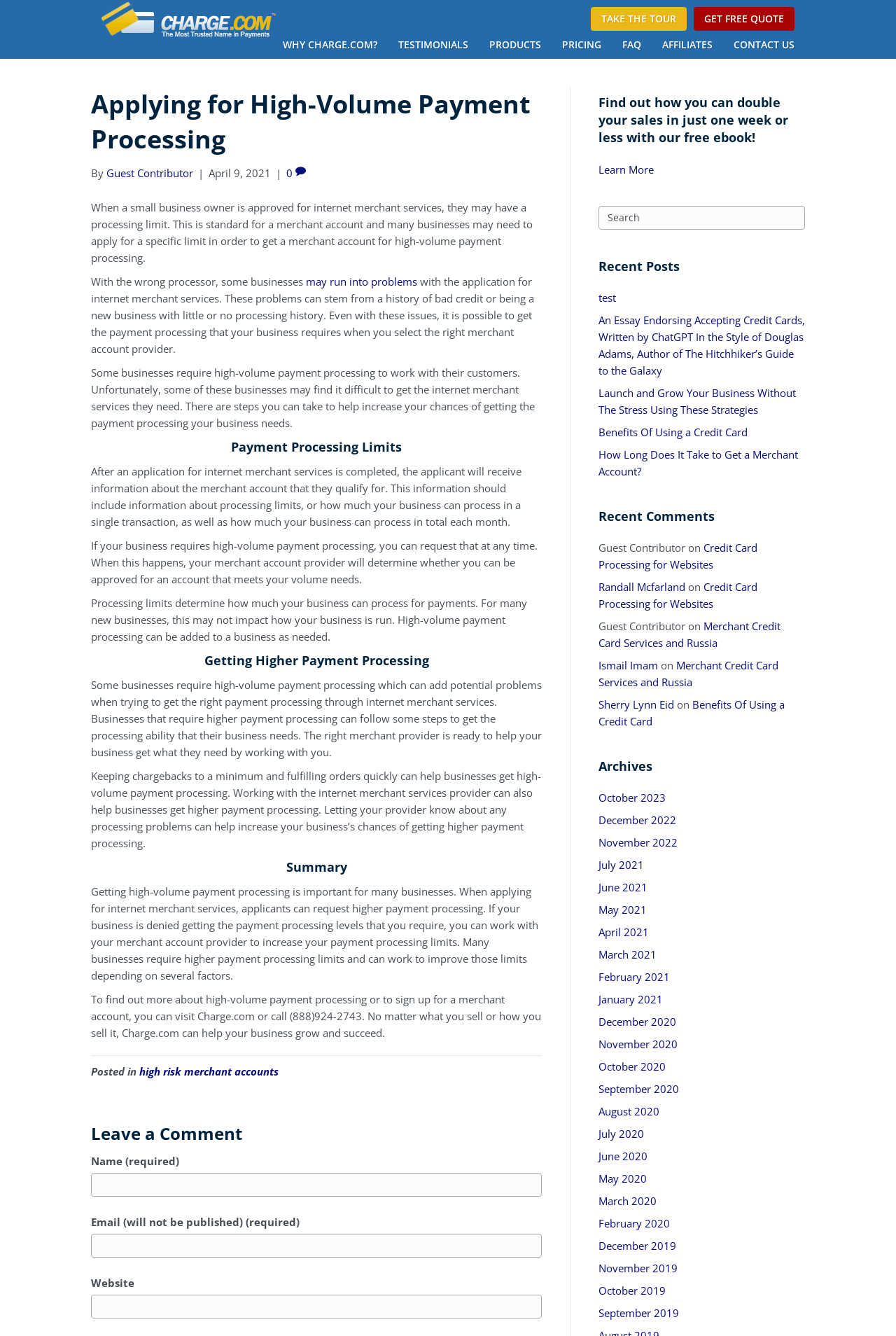Locate the bounding box coordinates of the element's region that should be clicked to carry out the following instruction: "Click on the 'GET FREE QUOTE' link". The coordinates need to be four float numbers between 0 and 1, i.e., [left, top, right, bottom].

[0.774, 0.005, 0.887, 0.023]